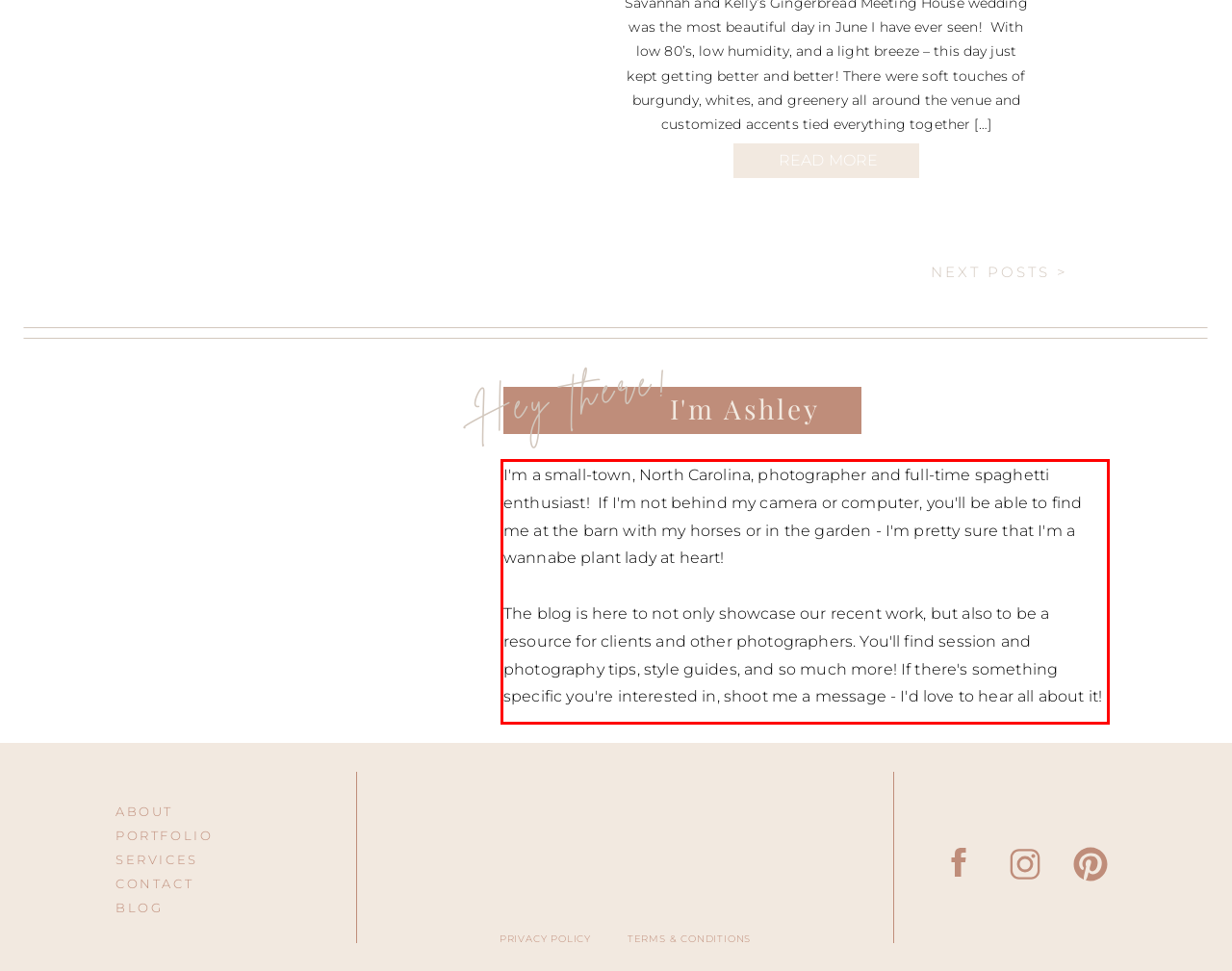Review the webpage screenshot provided, and perform OCR to extract the text from the red bounding box.

I'm a small-town, North Carolina, photographer and full-time spaghetti enthusiast! If I'm not behind my camera or computer, you'll be able to find me at the barn with my horses or in the garden - I'm pretty sure that I'm a wannabe plant lady at heart! The blog is here to not only showcase our recent work, but also to be a resource for clients and other photographers. You'll find session and photography tips, style guides, and so much more! If there's something specific you're interested in, shoot me a message - I'd love to hear all about it!